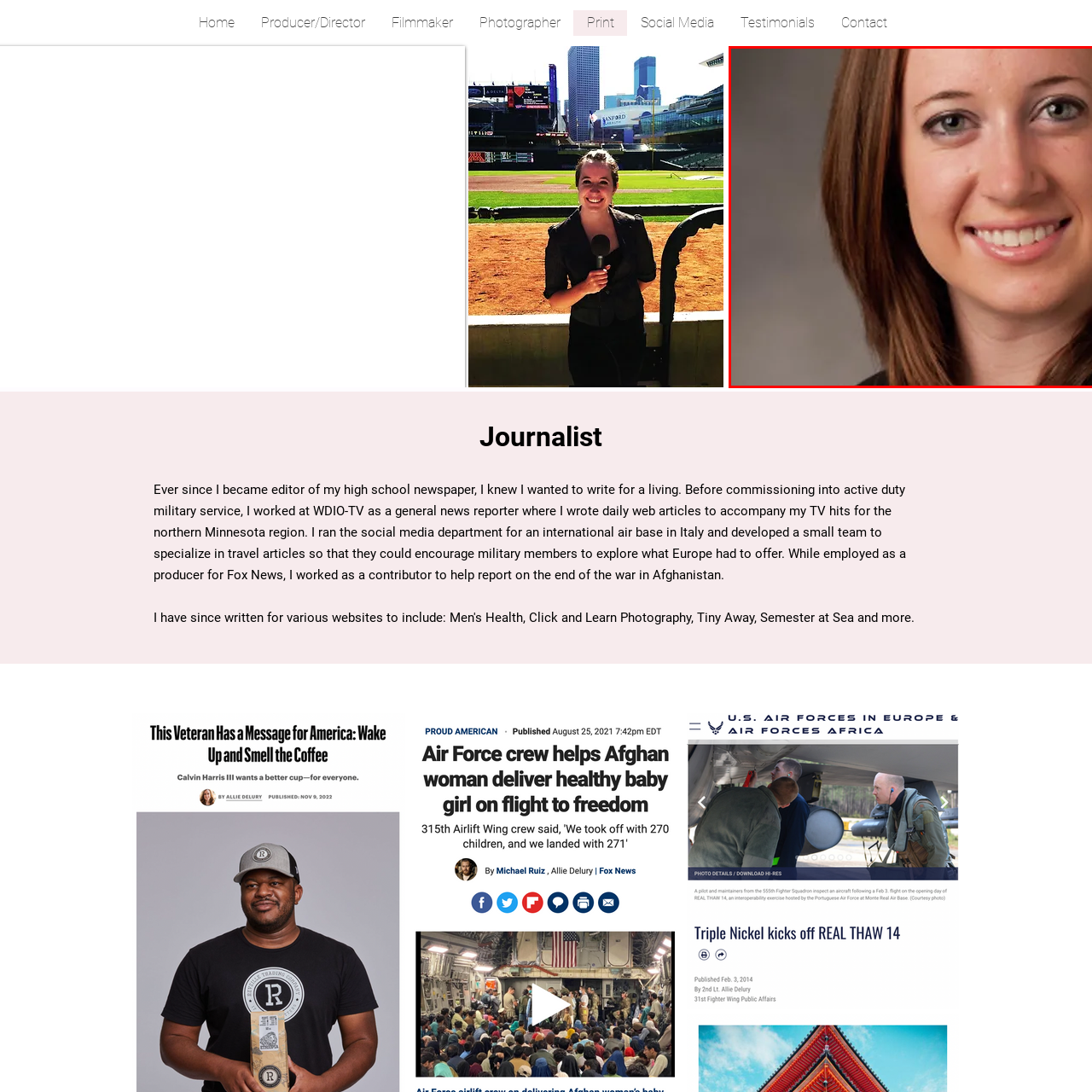Provide an elaborate description of the visual elements present in the image enclosed by the red boundary.

This image features a close-up portrait of a woman with long brown hair, smiling warmly at the camera. Her expression conveys a sense of approachability and confidence. She is dressed in a dark top, which contrasts with the lighter background, drawing attention to her face. The photograph captures her clear eyes and friendly demeanor, suggesting a professional yet personable individual. This image is part of a project related to her work in journalism, where she has made significant contributions, including experience with news reporting and social media management.